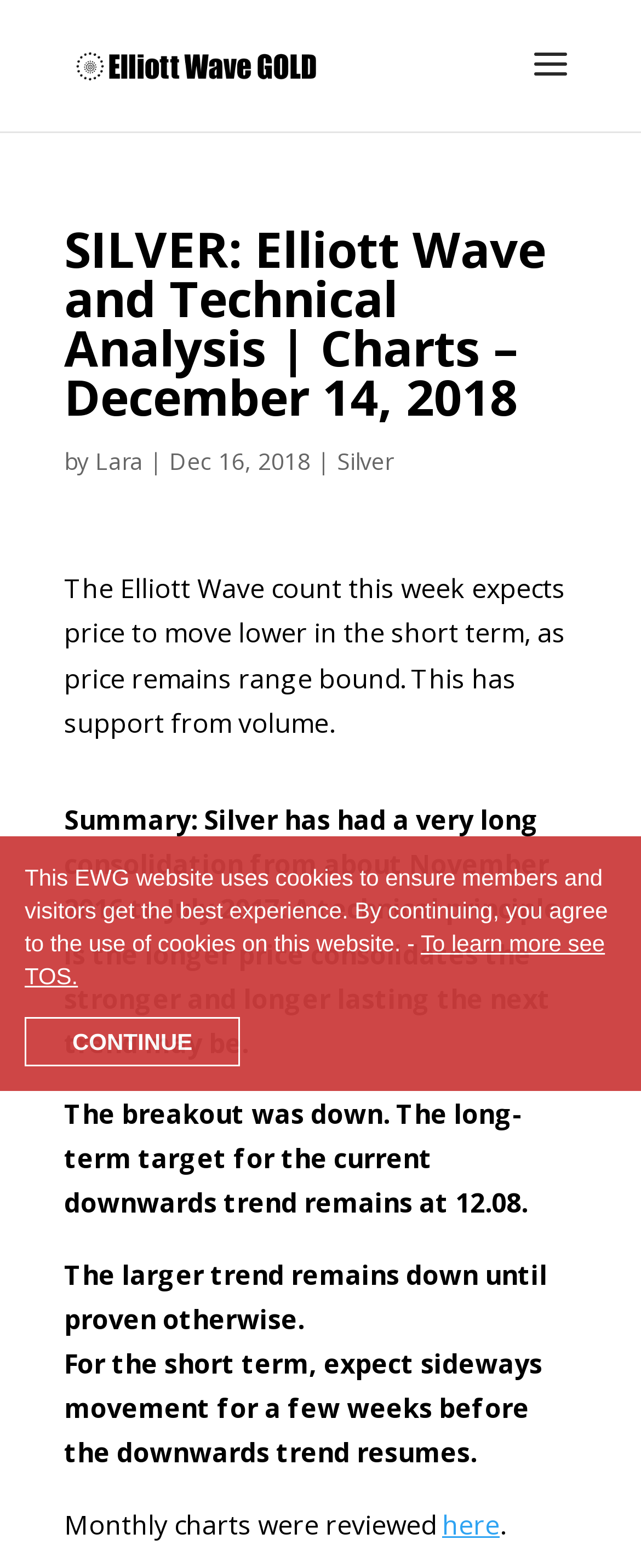Please extract the primary headline from the webpage.

SILVER: Elliott Wave and Technical Analysis | Charts – December 14, 2018